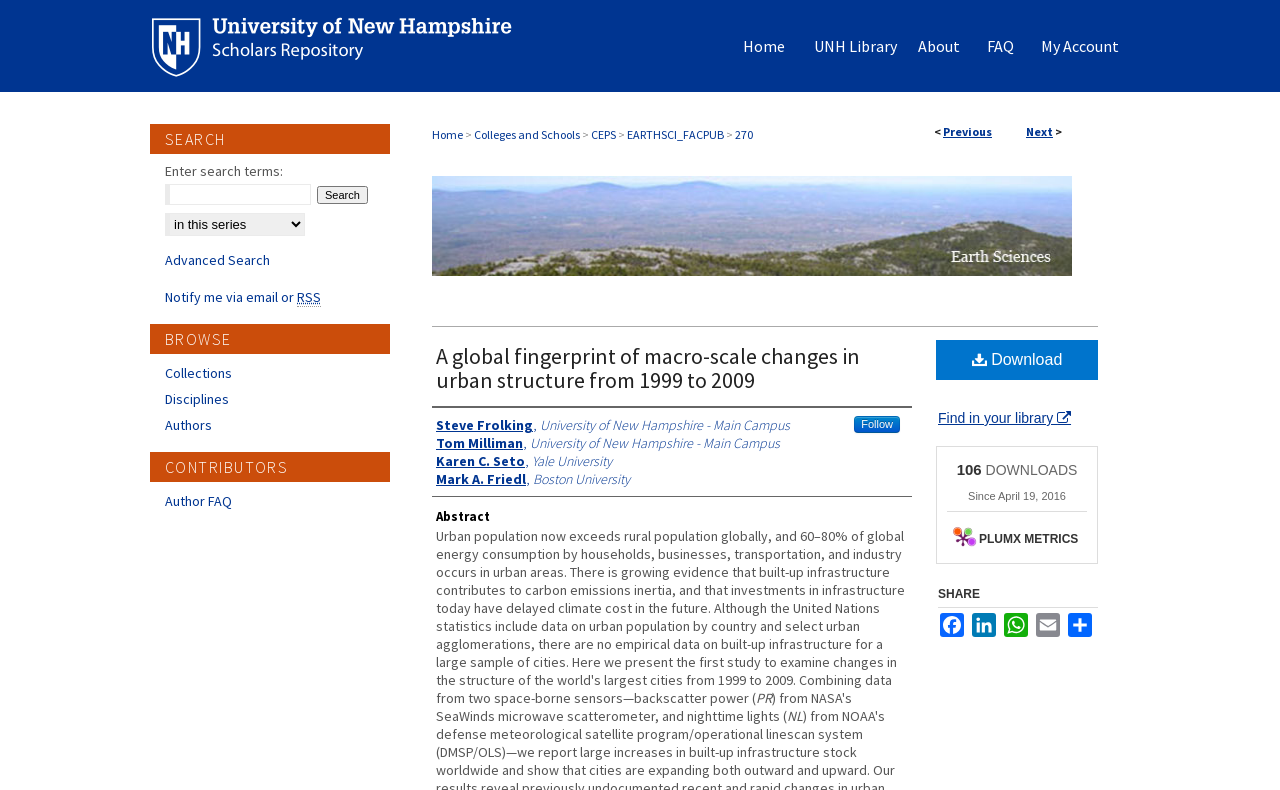Please determine the bounding box coordinates of the element to click in order to execute the following instruction: "Click on the 'Menu' link". The coordinates should be four float numbers between 0 and 1, specified as [left, top, right, bottom].

[0.953, 0.0, 1.0, 0.063]